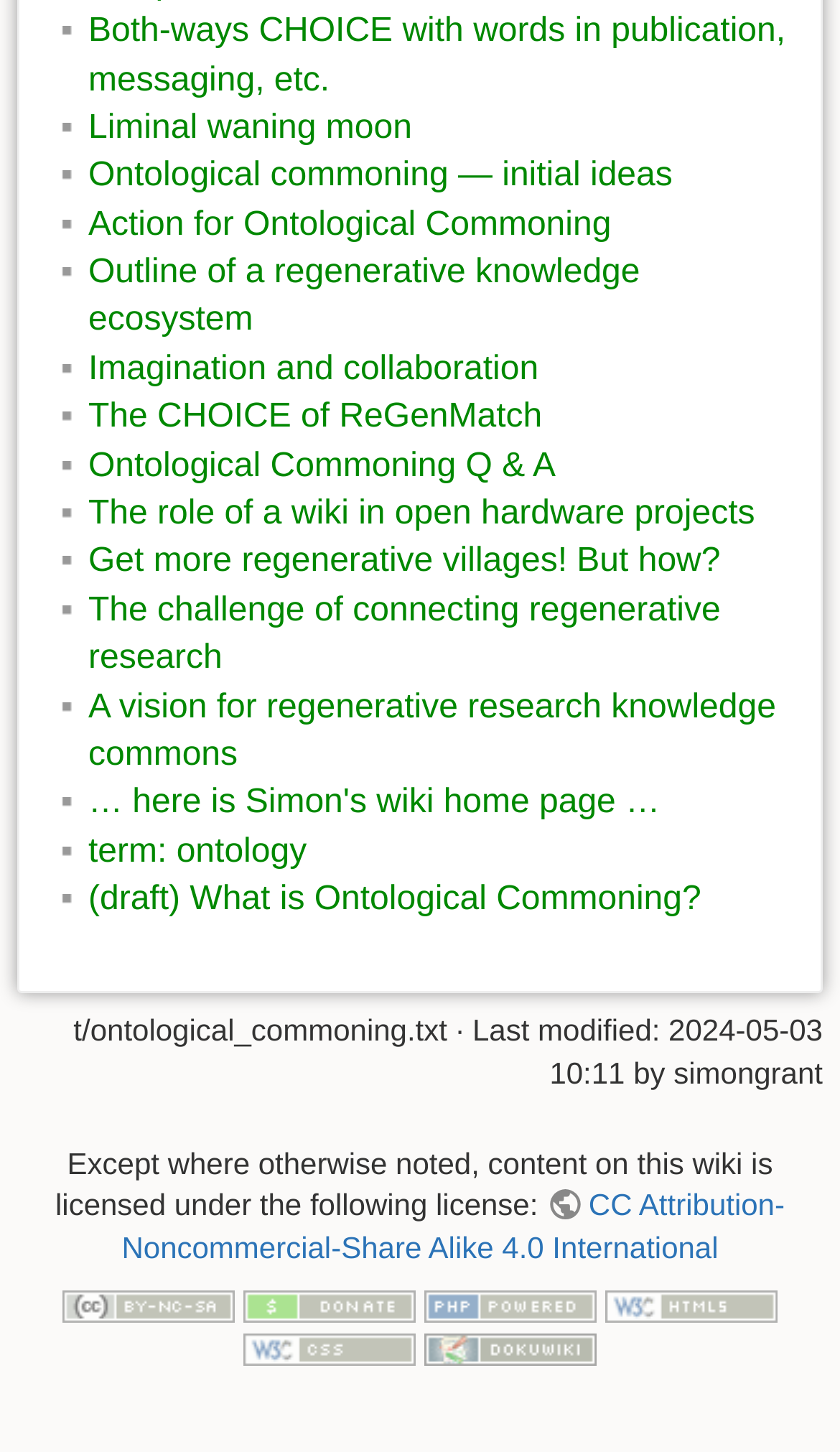How many images are on this webpage?
Using the visual information, answer the question in a single word or phrase.

5